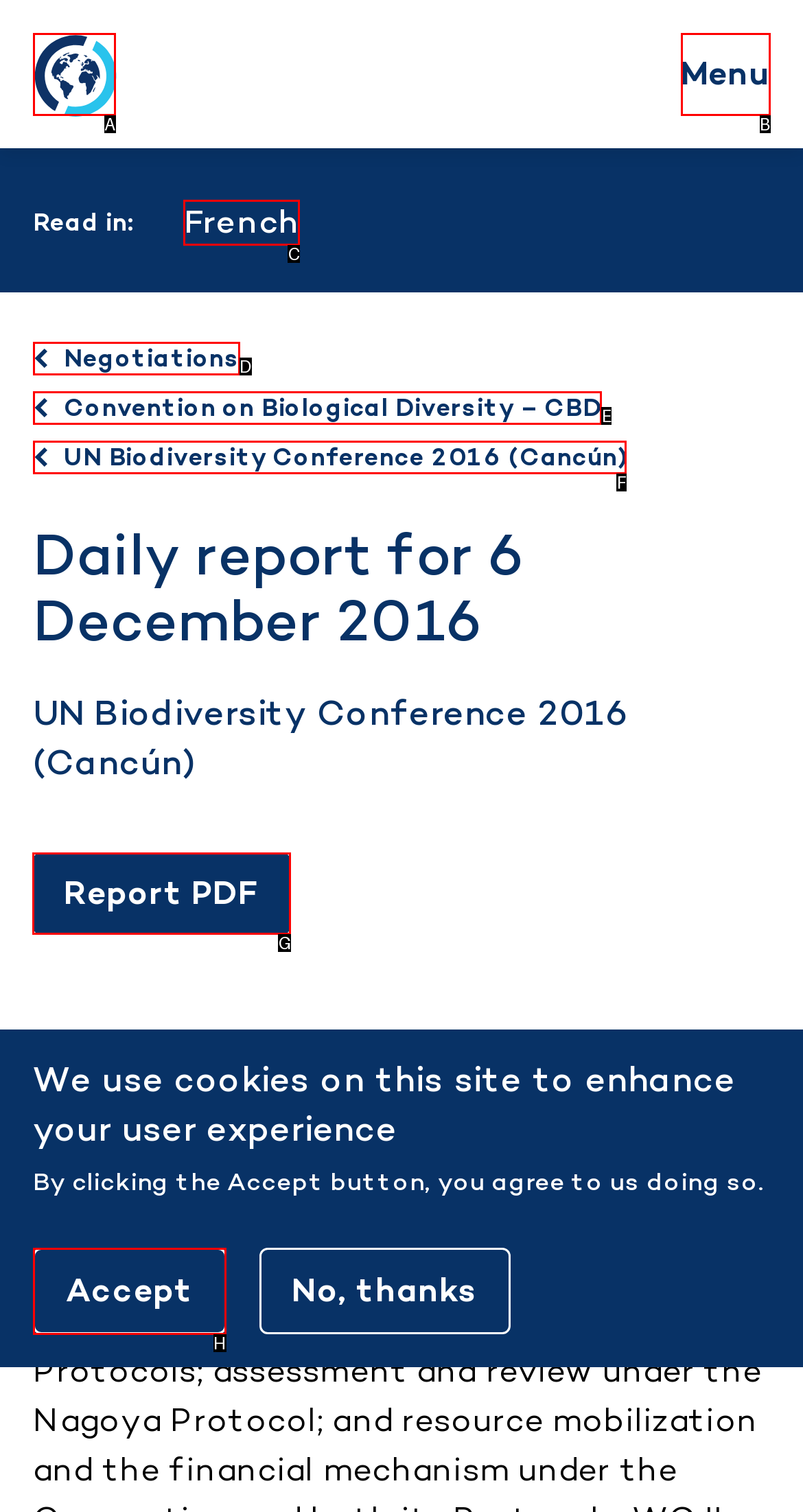Point out the correct UI element to click to carry out this instruction: View the daily report in PDF
Answer with the letter of the chosen option from the provided choices directly.

G